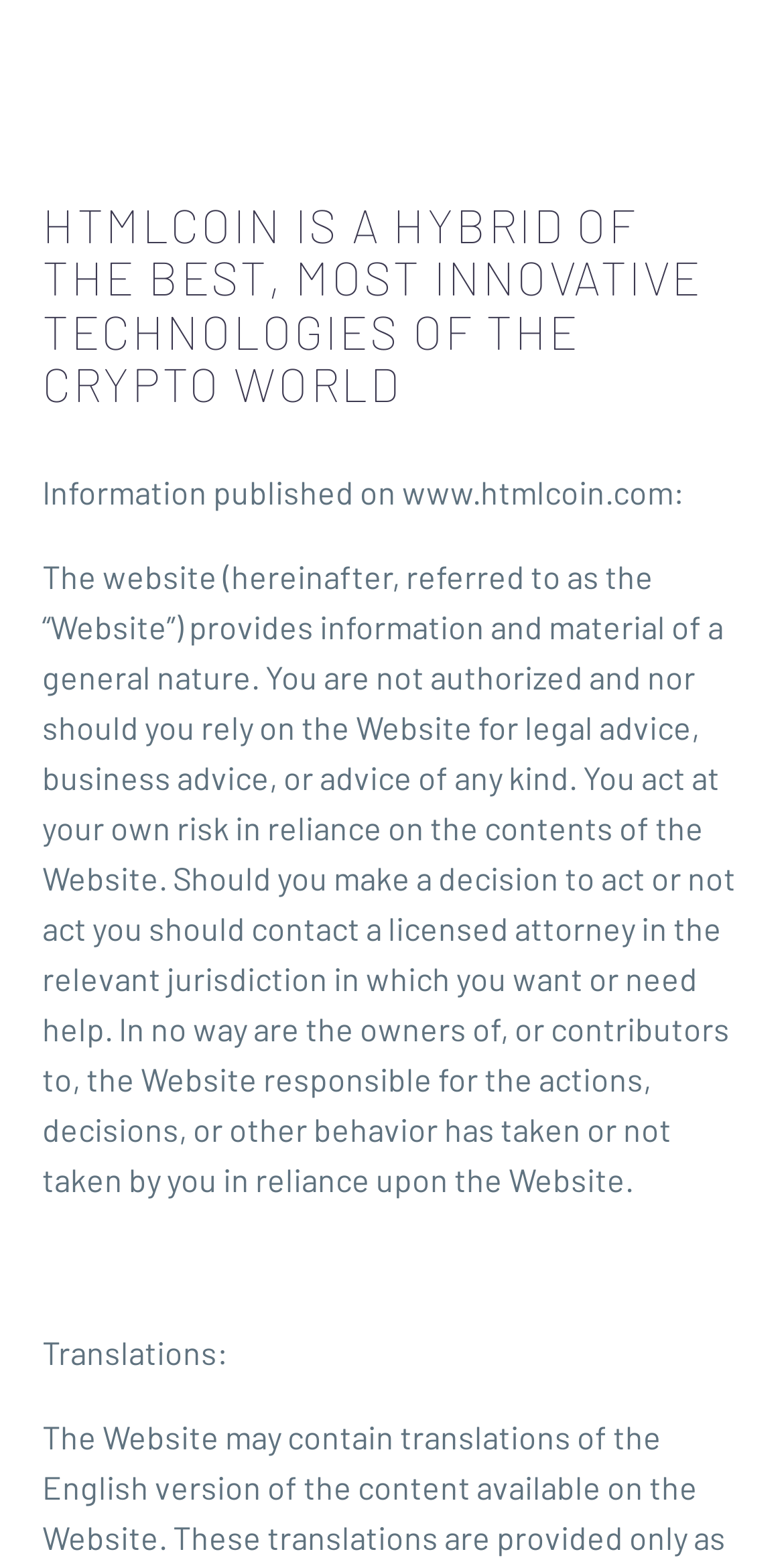Using the webpage screenshot and the element description name="s" placeholder="Search...", determine the bounding box coordinates. Specify the coordinates in the format (top-left x, top-left y, bottom-right x, bottom-right y) with values ranging from 0 to 1.

[0.133, 0.172, 0.867, 0.223]